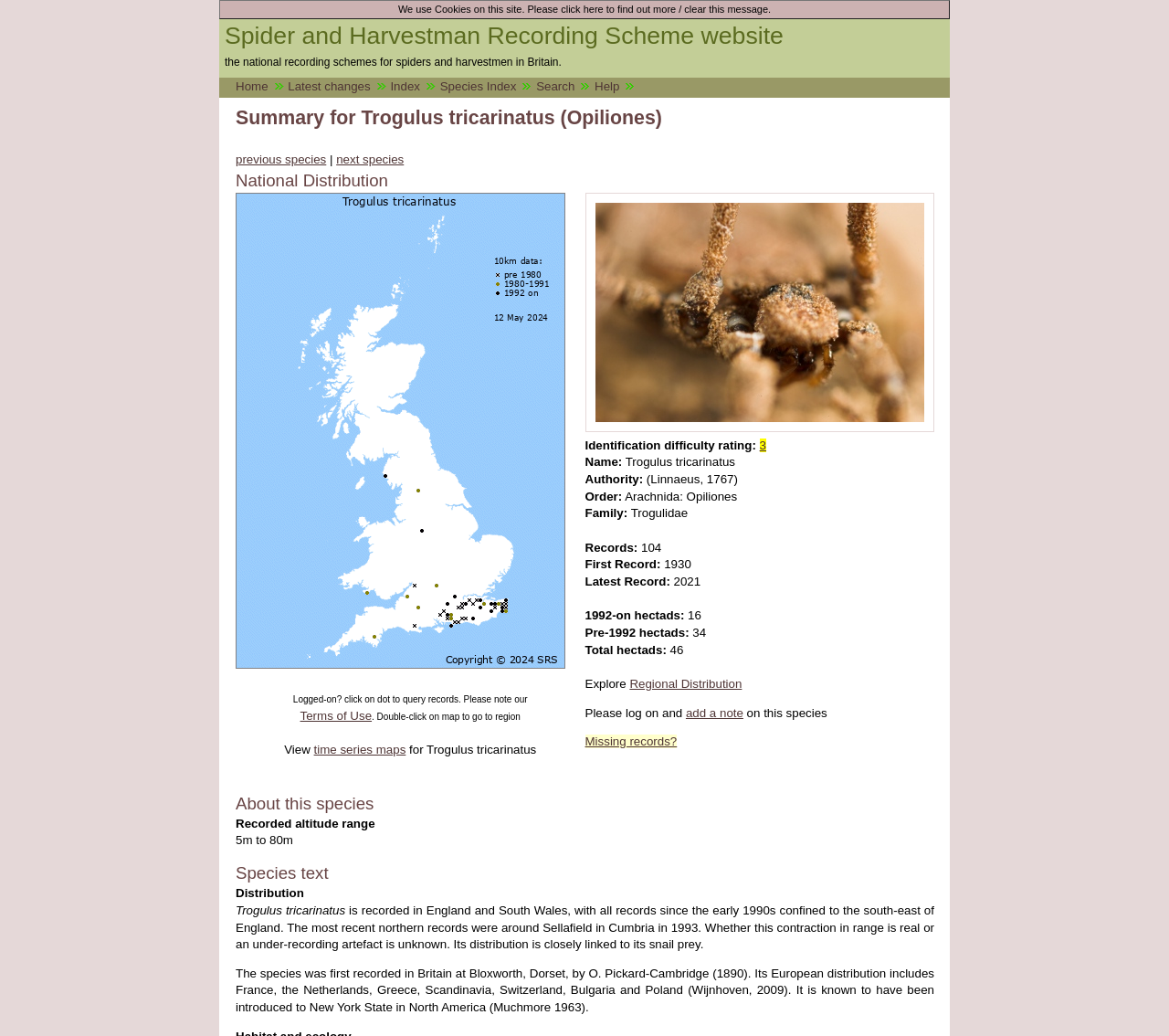What is the highest altitude at which Trogulus tricarinatus has been recorded?
Answer the question using a single word or phrase, according to the image.

80m